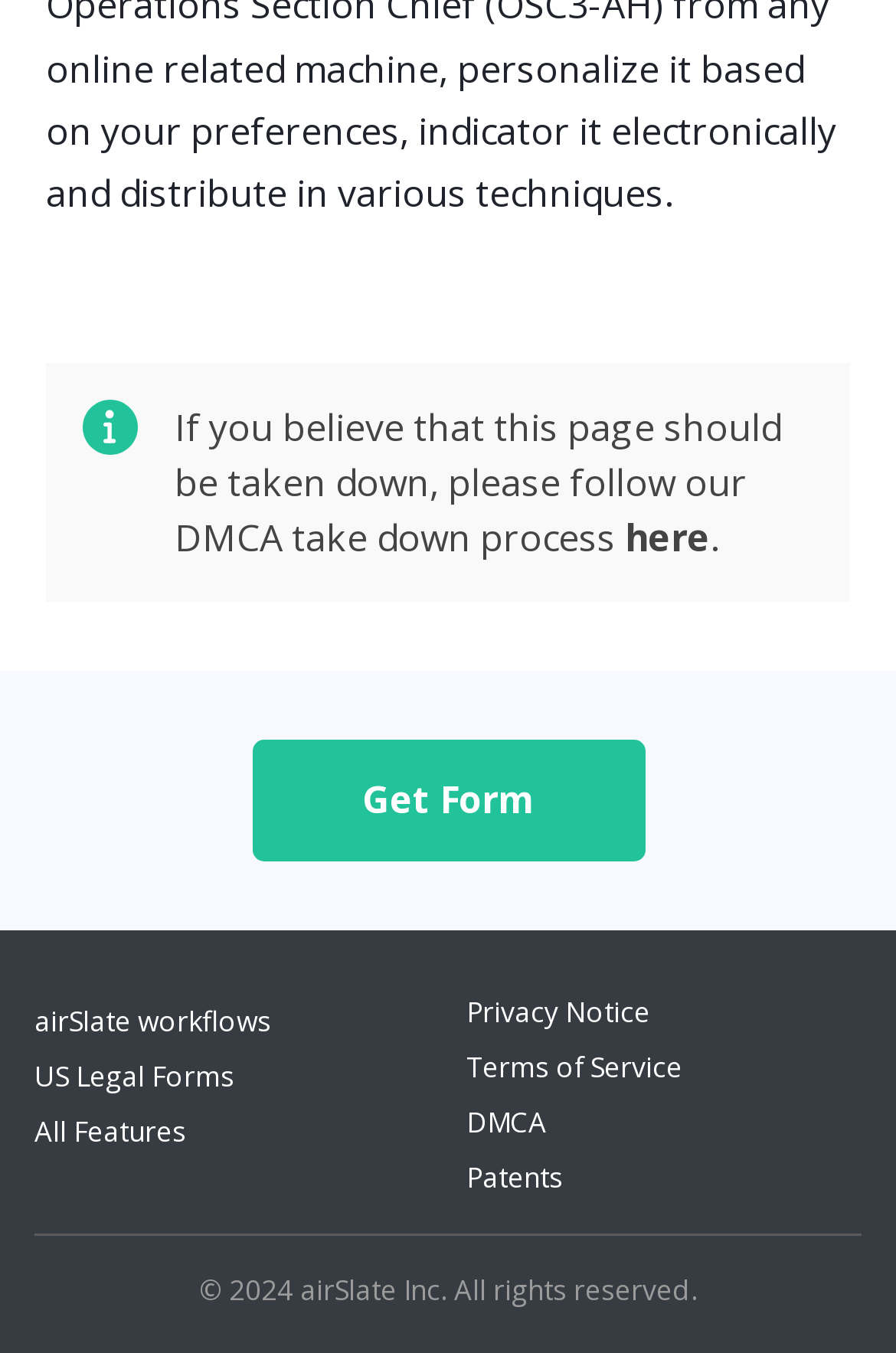Locate the bounding box coordinates of the clickable region to complete the following instruction: "Click the 'Get Form' link."

[0.281, 0.572, 0.719, 0.61]